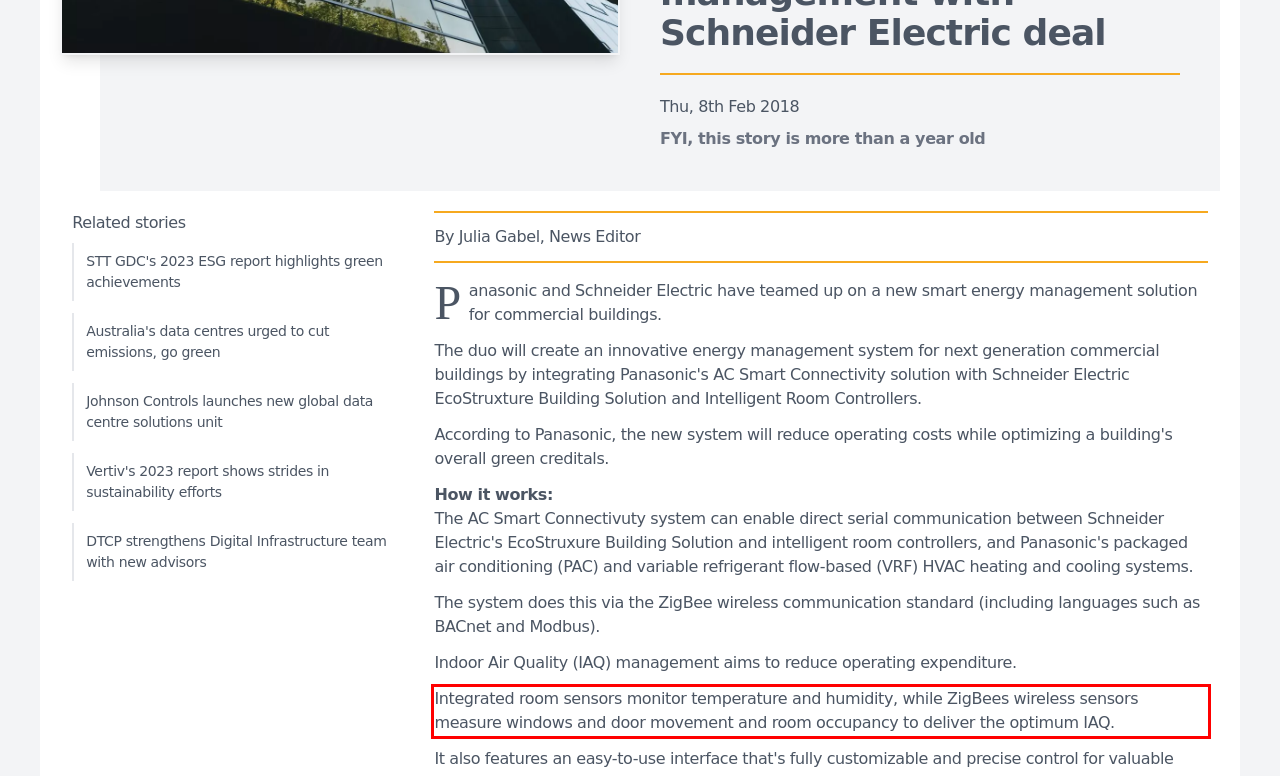You are provided with a webpage screenshot that includes a red rectangle bounding box. Extract the text content from within the bounding box using OCR.

Integrated room sensors monitor temperature and humidity, while ZigBees wireless sensors measure windows and door movement and room occupancy to deliver the optimum IAQ.